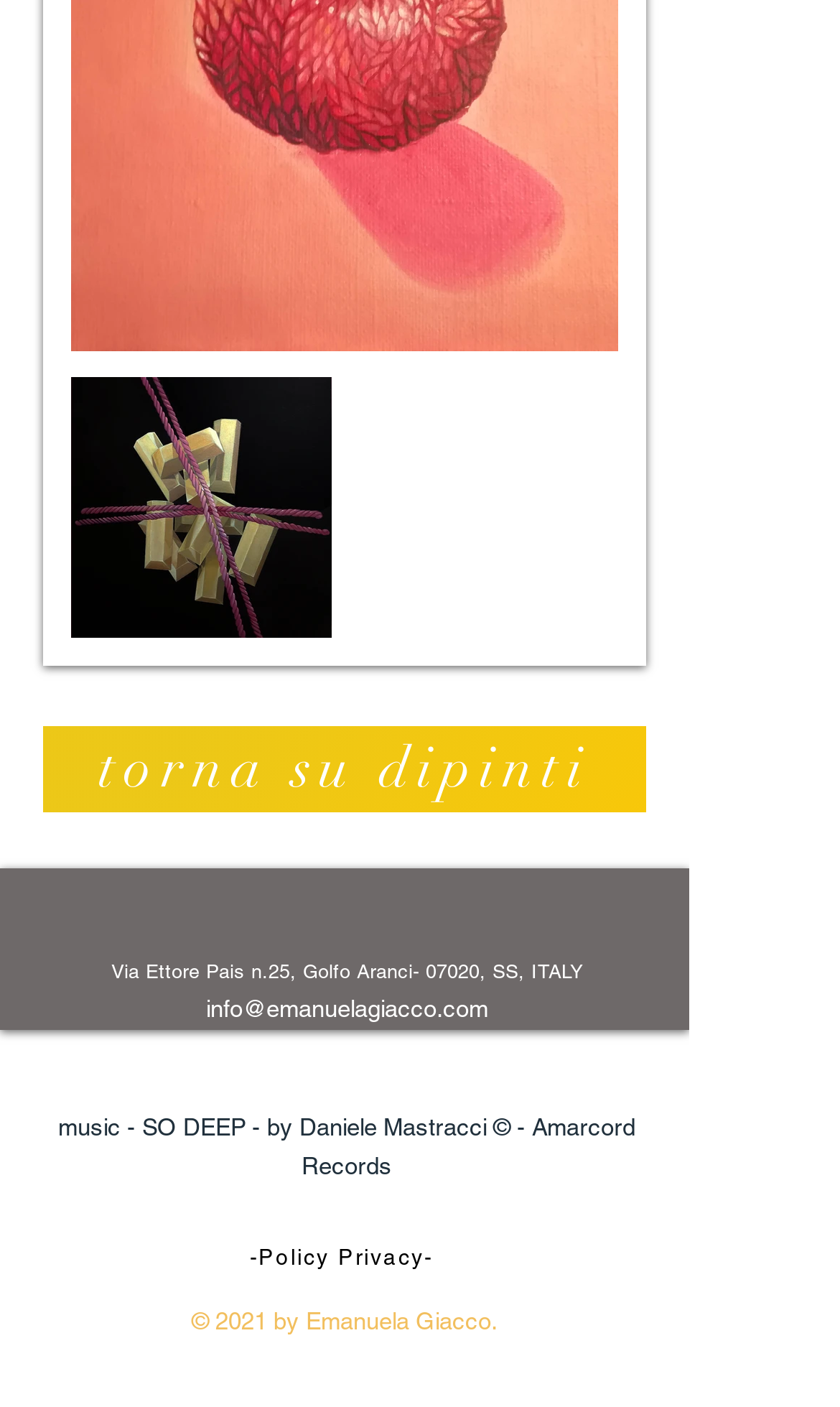How many social media links are there?
Examine the image and give a concise answer in one word or a short phrase.

3